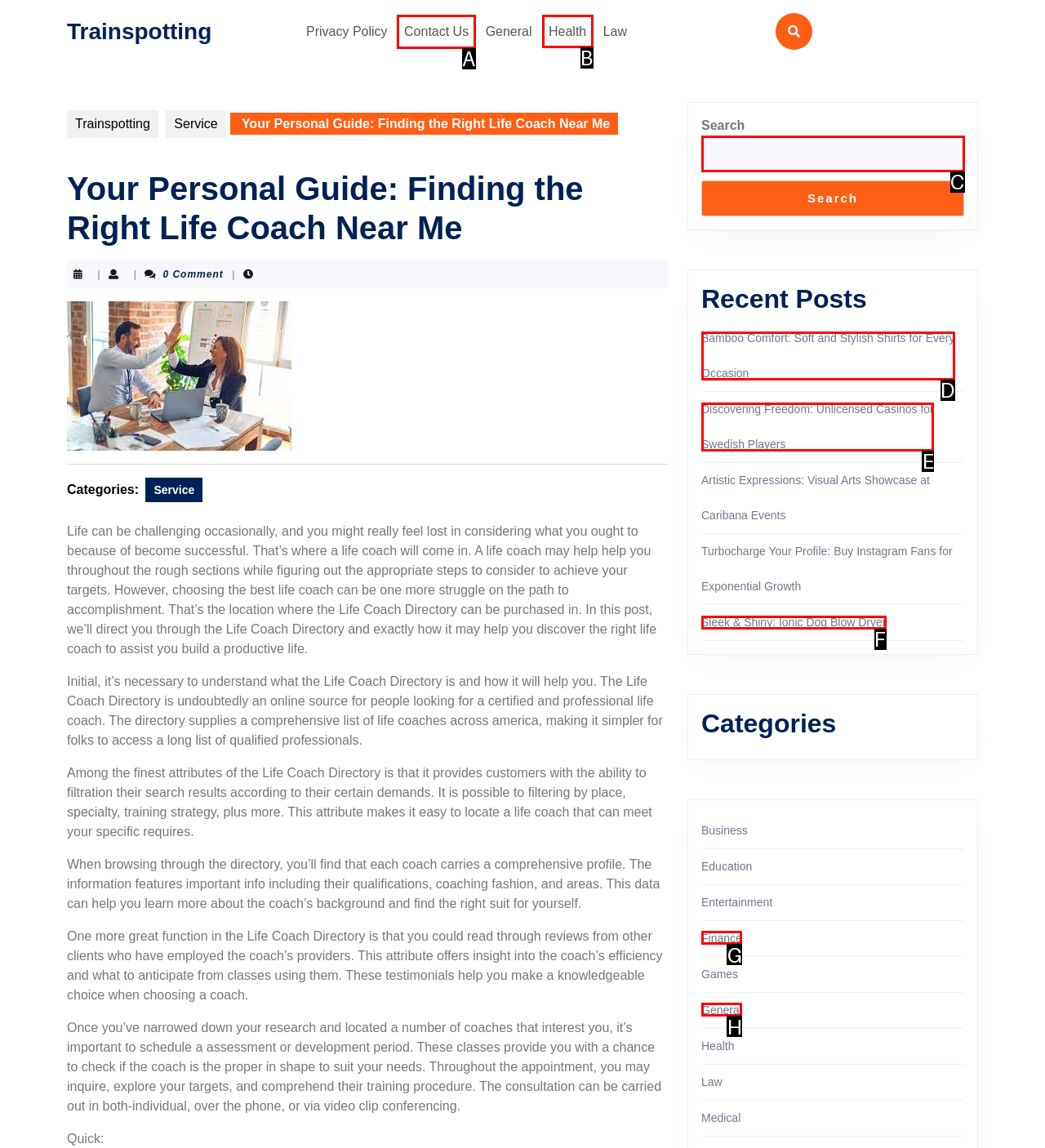Select the letter of the UI element that matches this task: Click on the 'Contact Us' link
Provide the answer as the letter of the correct choice.

A